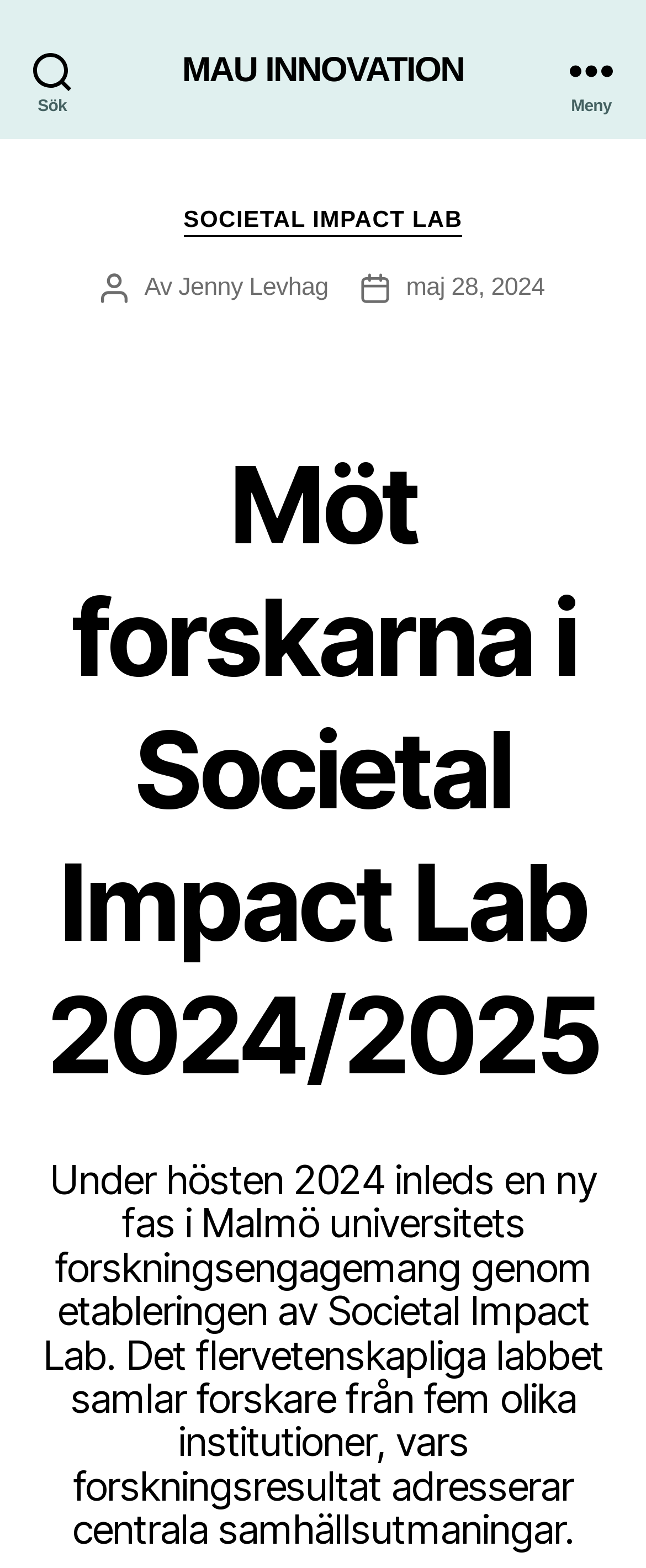Please find the bounding box for the following UI element description. Provide the coordinates in (top-left x, top-left y, bottom-right x, bottom-right y) format, with values between 0 and 1: Societal Impact Lab

[0.284, 0.131, 0.716, 0.151]